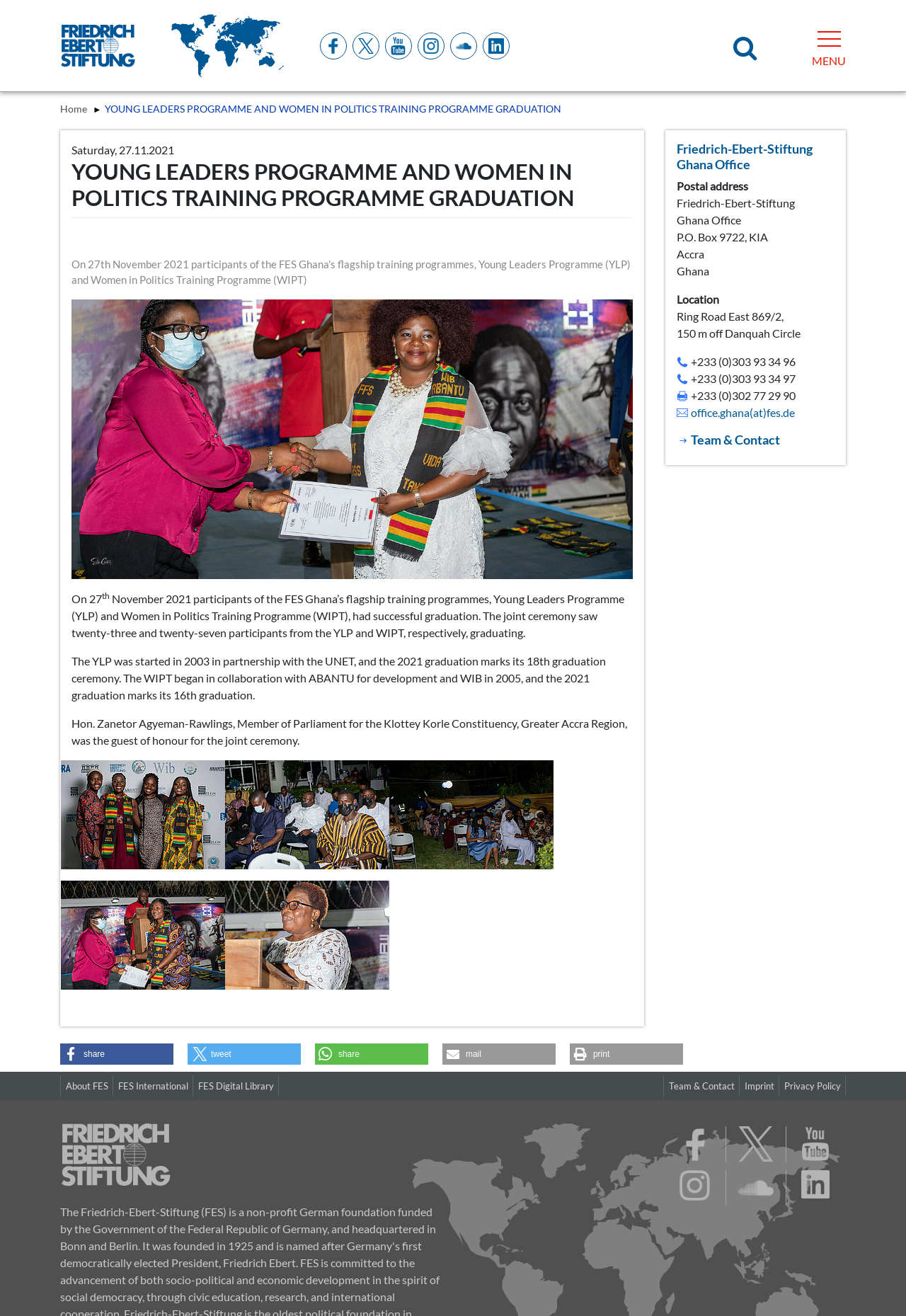Find the bounding box coordinates of the area that needs to be clicked in order to achieve the following instruction: "Share on Twitter". The coordinates should be specified as four float numbers between 0 and 1, i.e., [left, top, right, bottom].

[0.207, 0.793, 0.332, 0.809]